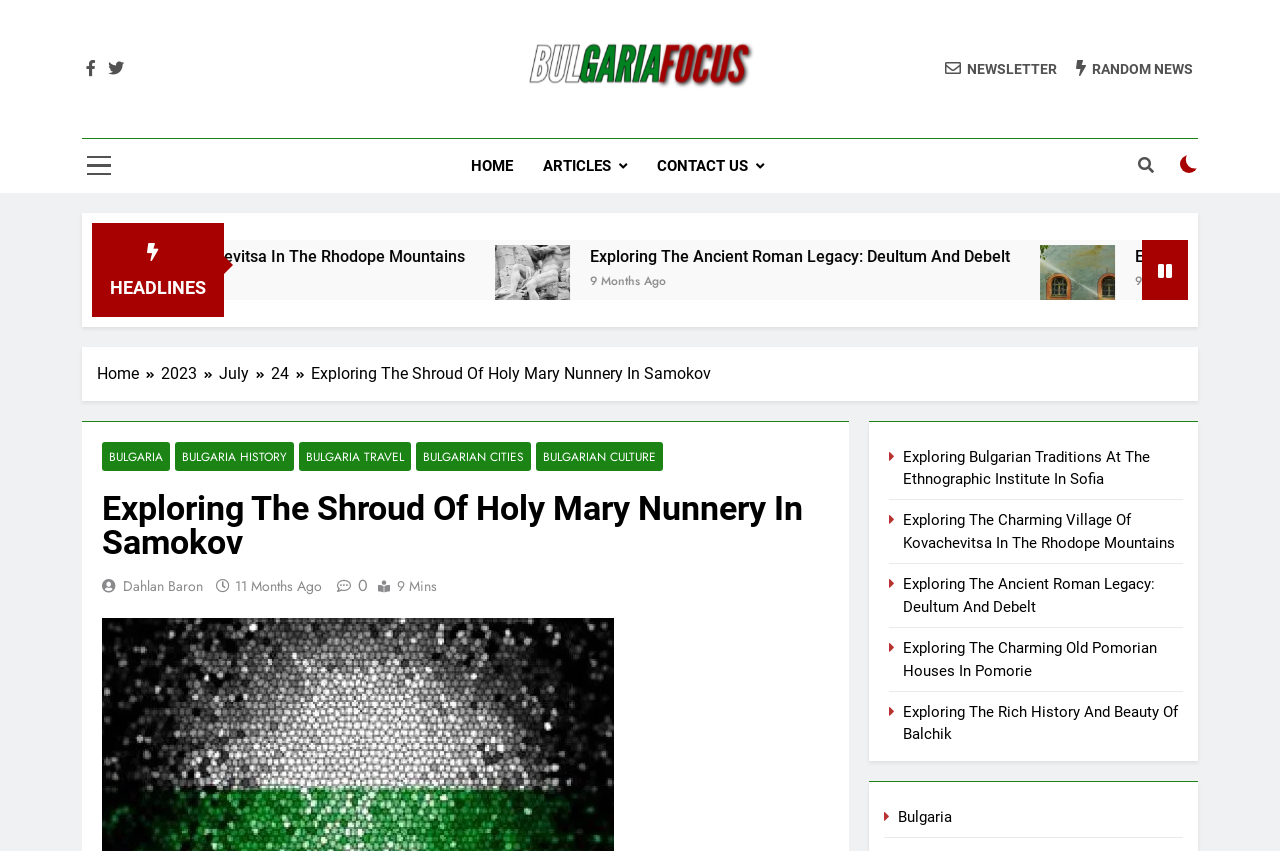What is the category of the article 'Exploring Bulgarian Traditions At The Ethnographic Institute In Sofia'?
Please ensure your answer is as detailed and informative as possible.

I found the answer by looking at the link element with the text 'Exploring Bulgarian Traditions At The Ethnographic Institute In Sofia' and noticing that it is categorized under 'Bulgaria' which is a link element located near the bottom of the webpage.